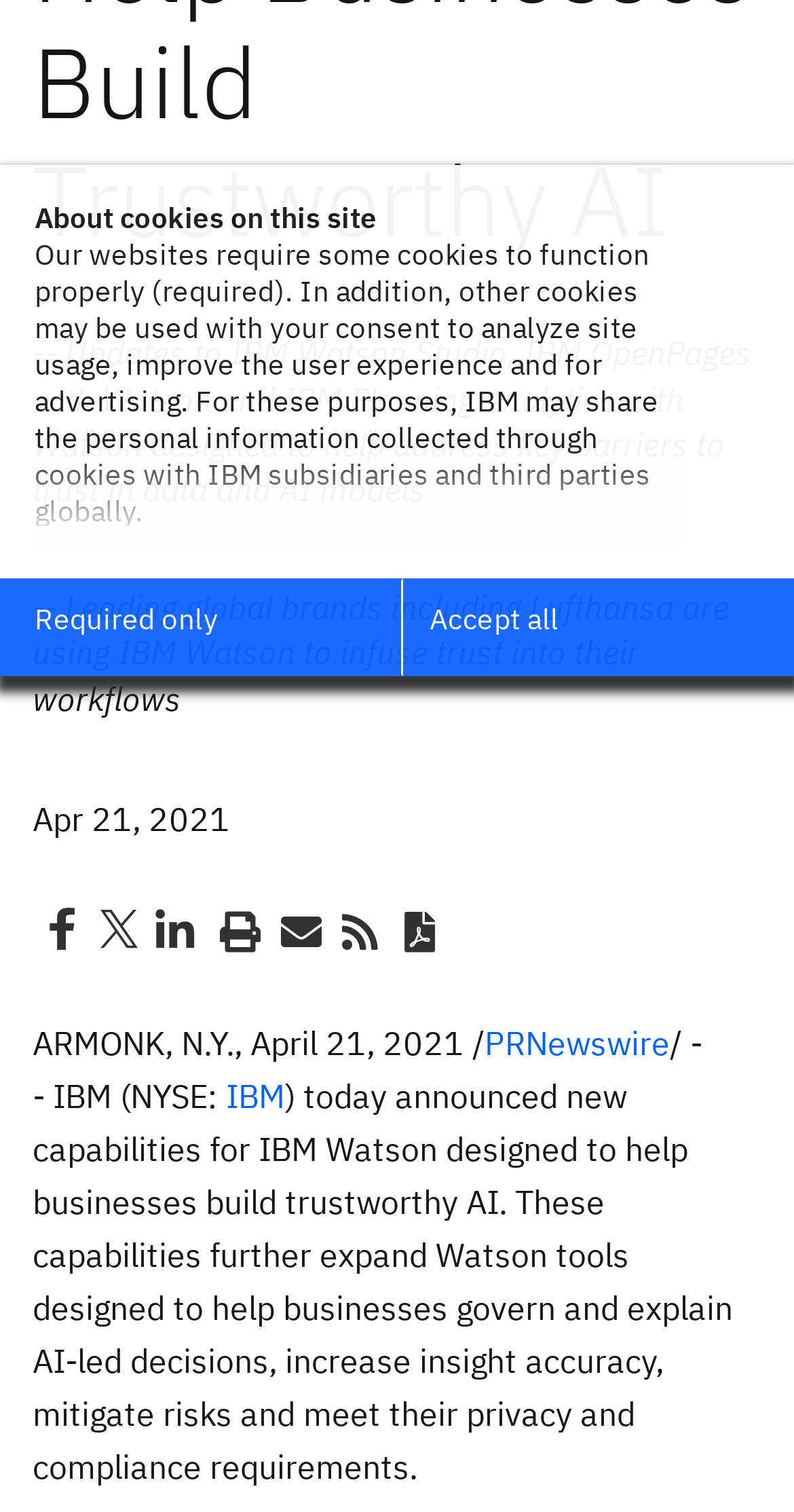For the following element description, predict the bounding box coordinates in the format (top-left x, top-left y, bottom-right x, bottom-right y). All values should be floating point numbers between 0 and 1. Description: aria-label="Instagram - Black Circle"

None